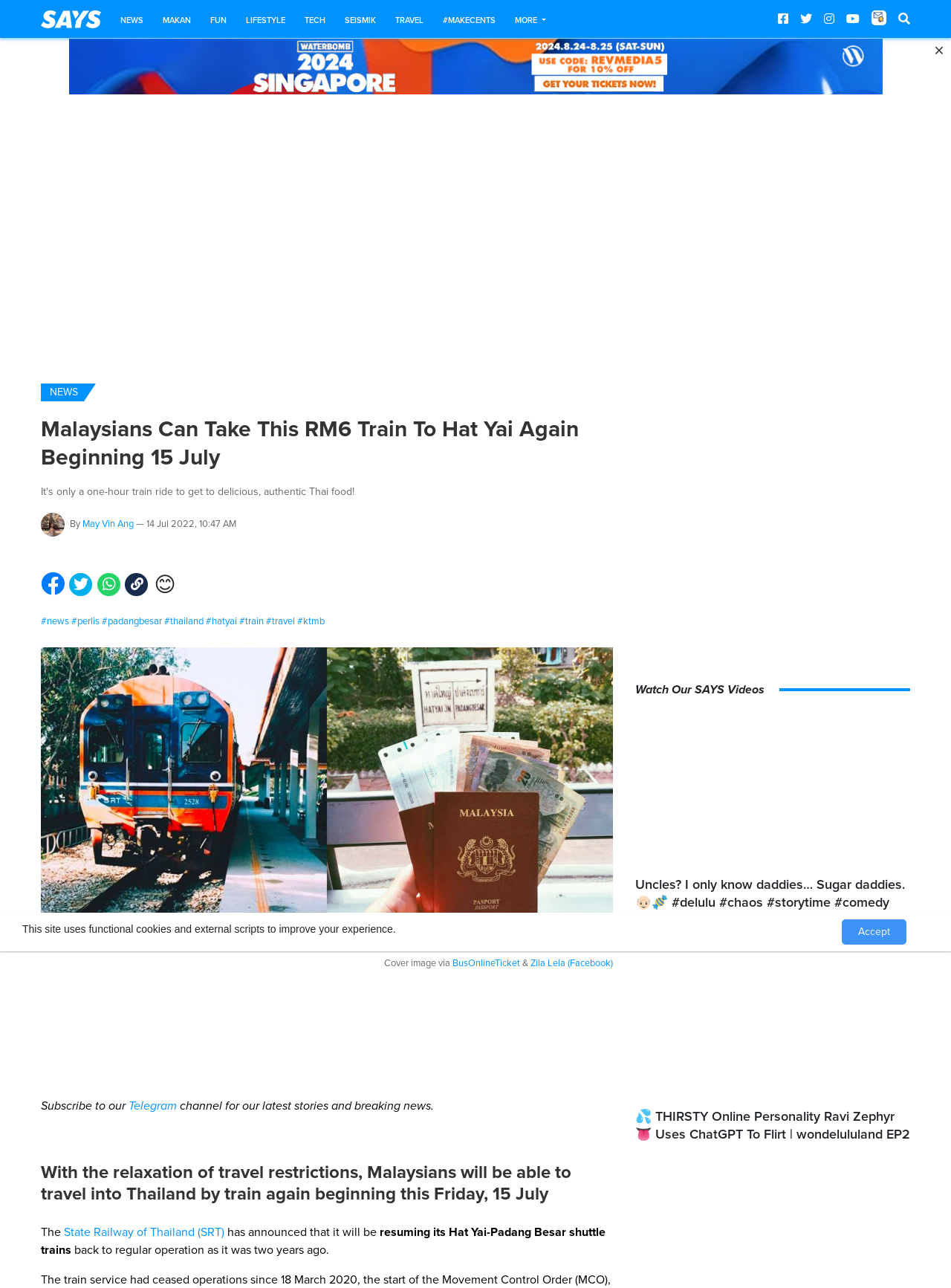What is the date when the Hat Yai-Padang Besar shuttle trains will resume operation?
Provide a concise answer using a single word or phrase based on the image.

15 July